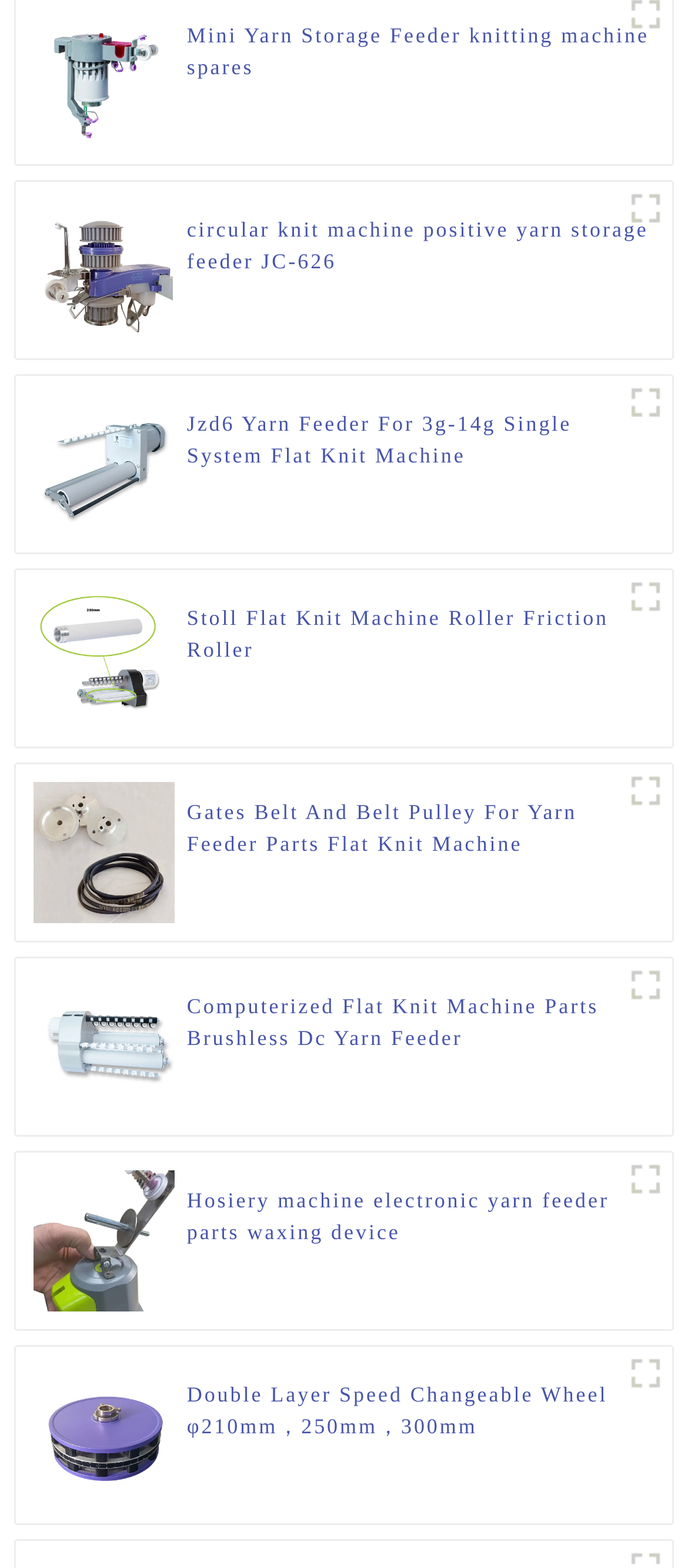What are the types of yarn feeders shown?
Respond with a short answer, either a single word or a phrase, based on the image.

Knitting machine spares